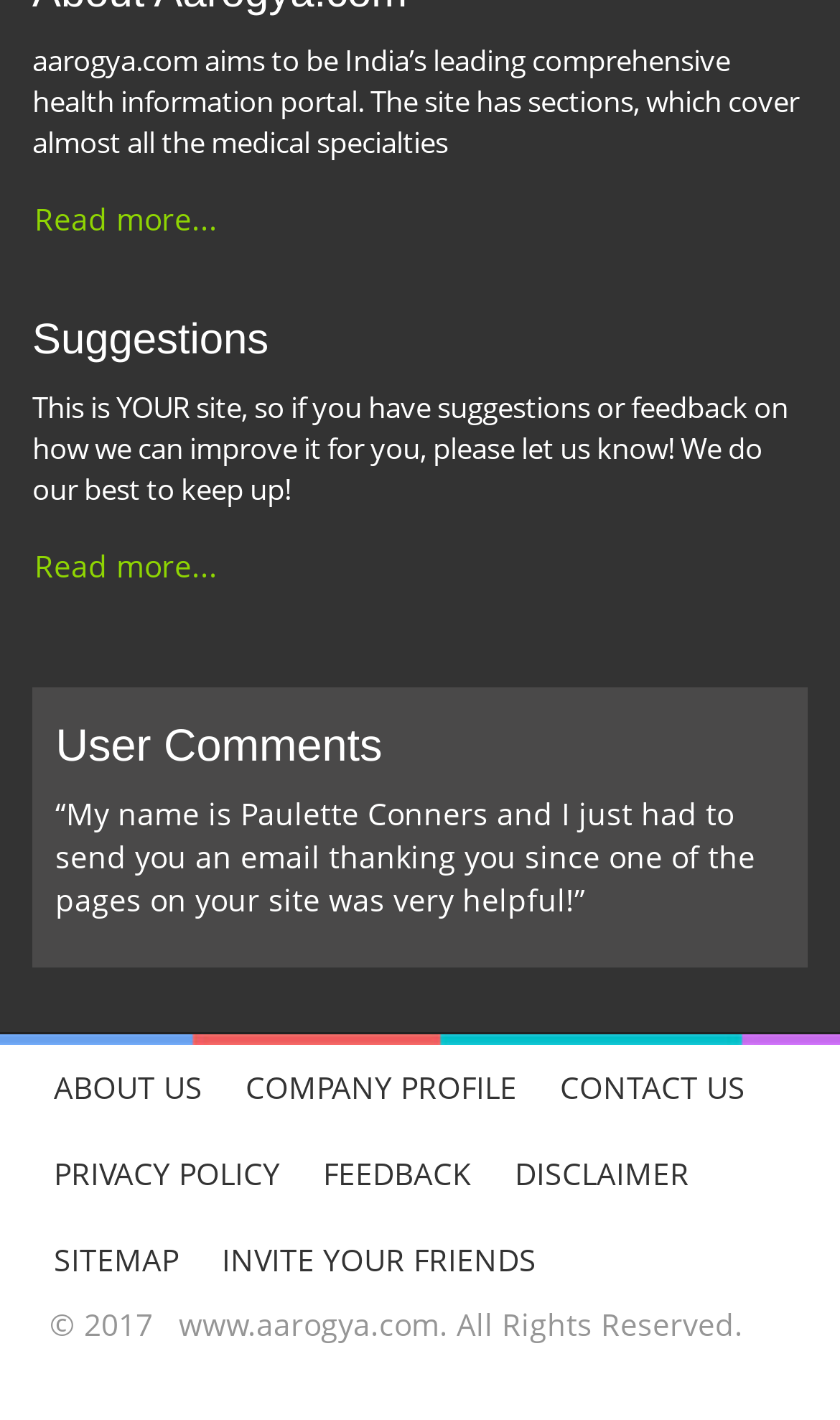What is the name of the person who thanked the website?
Please describe in detail the information shown in the image to answer the question.

The StaticText element under the 'User Comments' heading quotes Paulette Conners, who thanked the website for being helpful.